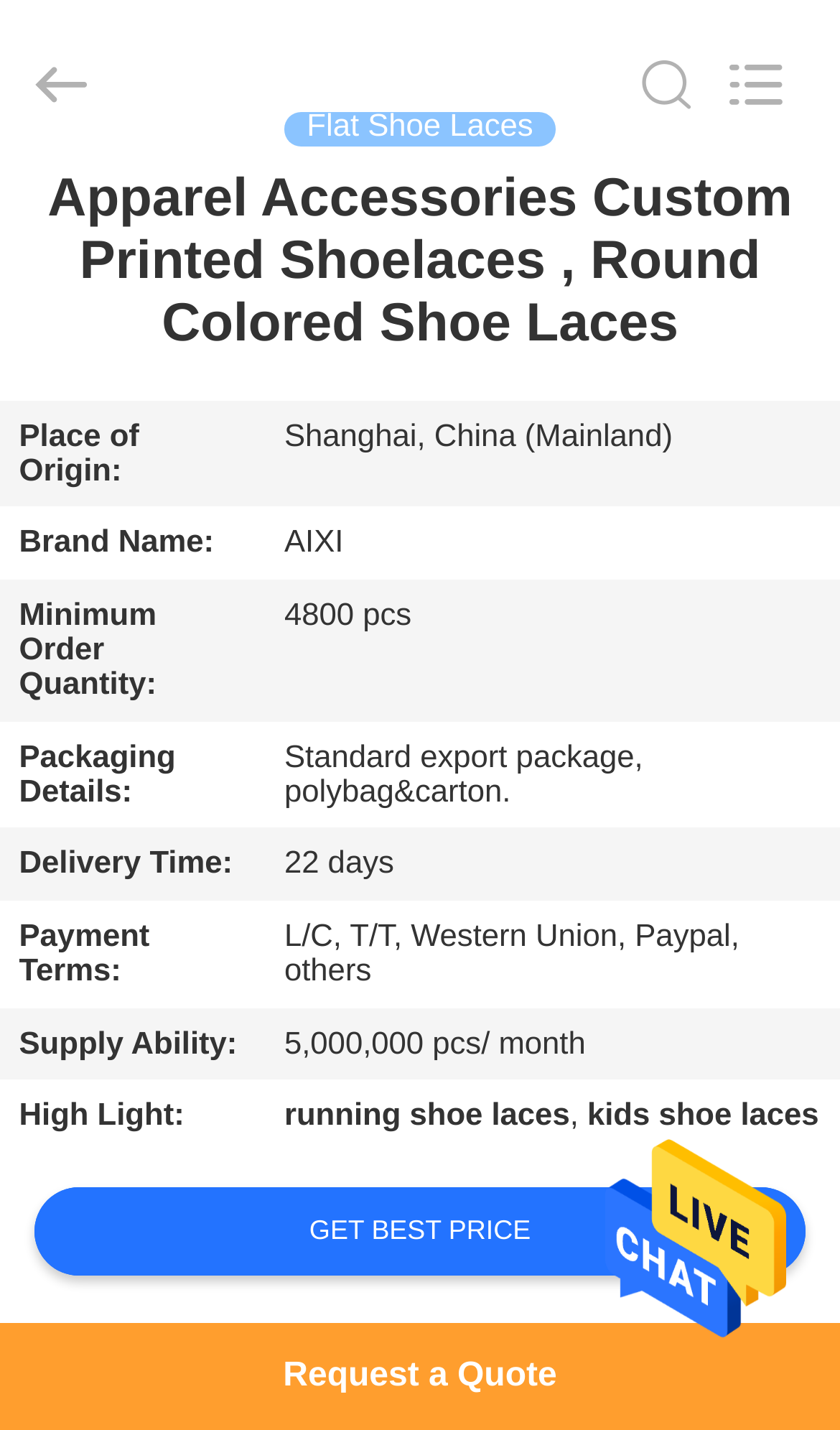Determine the bounding box coordinates of the area to click in order to meet this instruction: "Get the best price".

[0.04, 0.83, 0.96, 0.892]